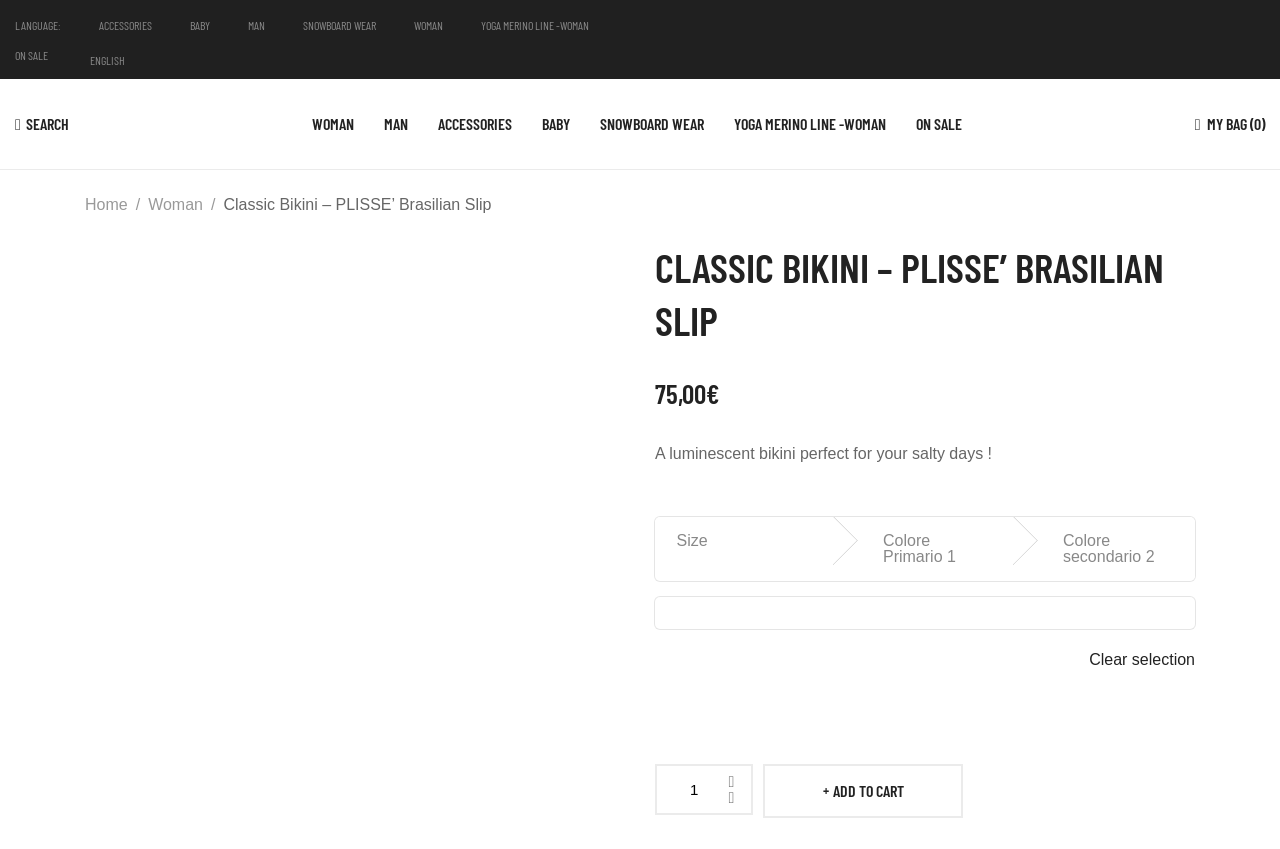What is the price of the Classic Bikini? Based on the screenshot, please respond with a single word or phrase.

75,00 €